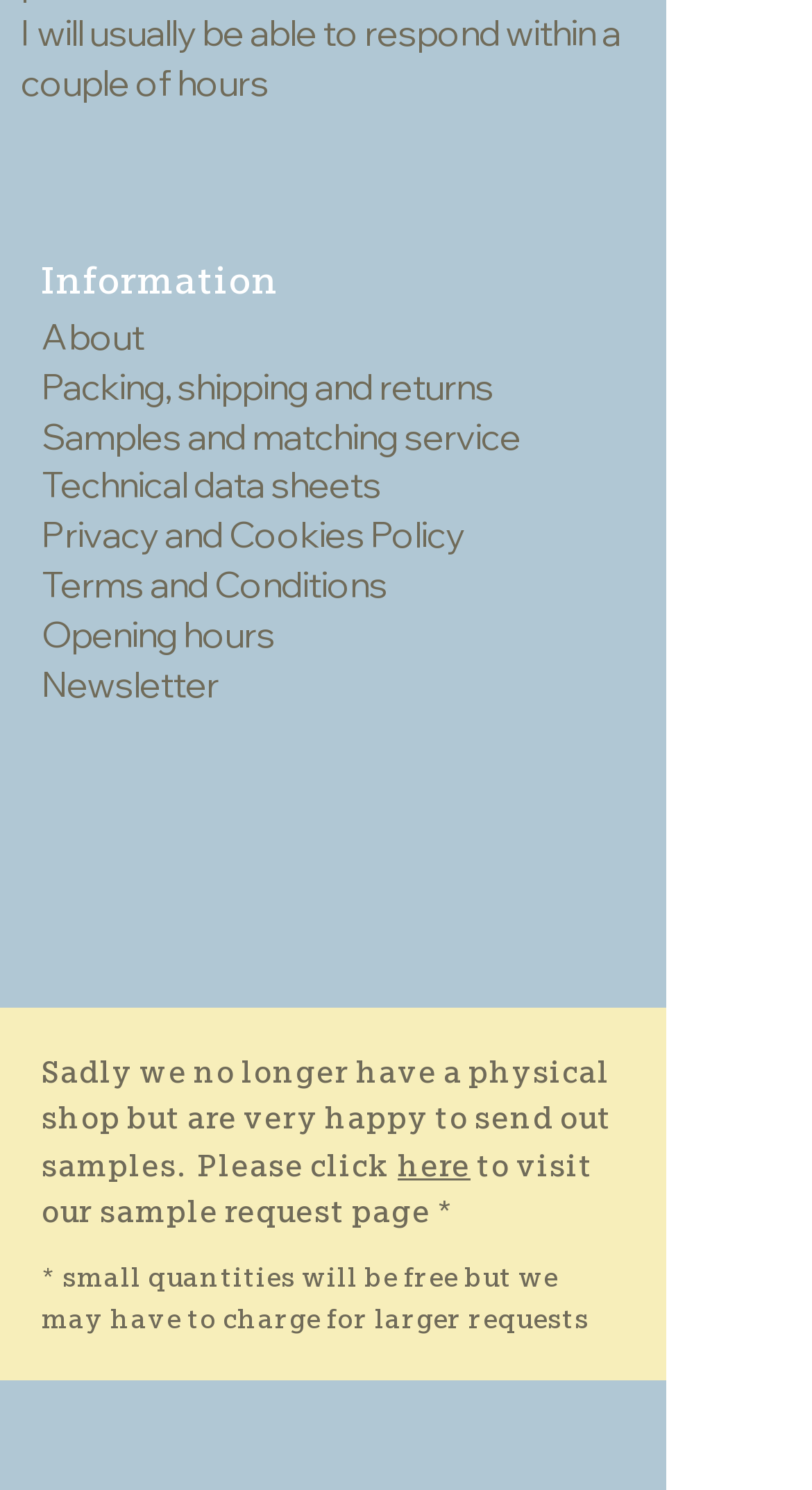Find the bounding box coordinates of the area to click in order to follow the instruction: "Learn about Packing, shipping and returns".

[0.051, 0.244, 0.608, 0.274]